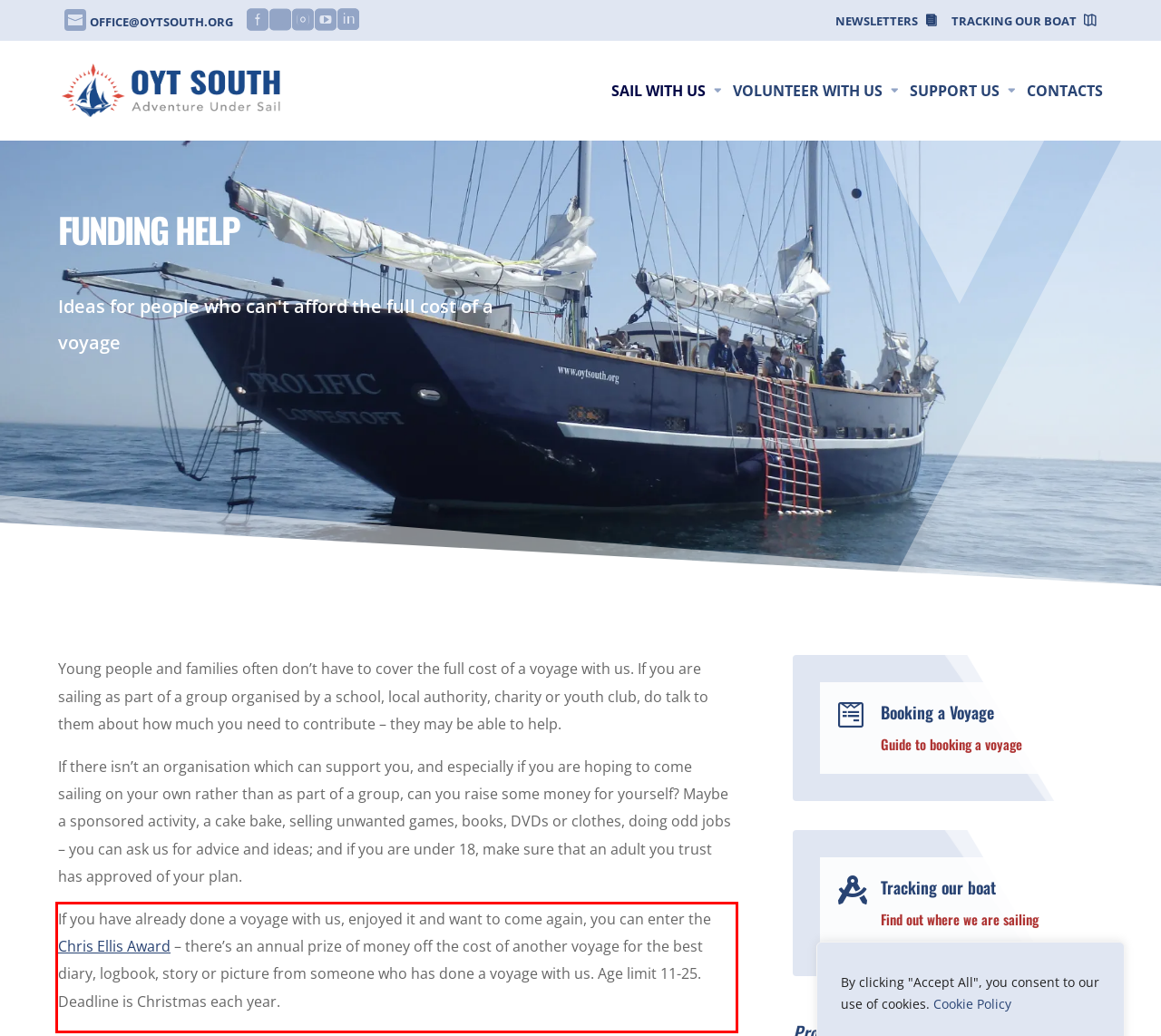Please recognize and transcribe the text located inside the red bounding box in the webpage image.

If you have already done a voyage with us, enjoyed it and want to come again, you can enter the Chris Ellis Award – there’s an annual prize of money off the cost of another voyage for the best diary, logbook, story or picture from someone who has done a voyage with us. Age limit 11-25. Deadline is Christmas each year.